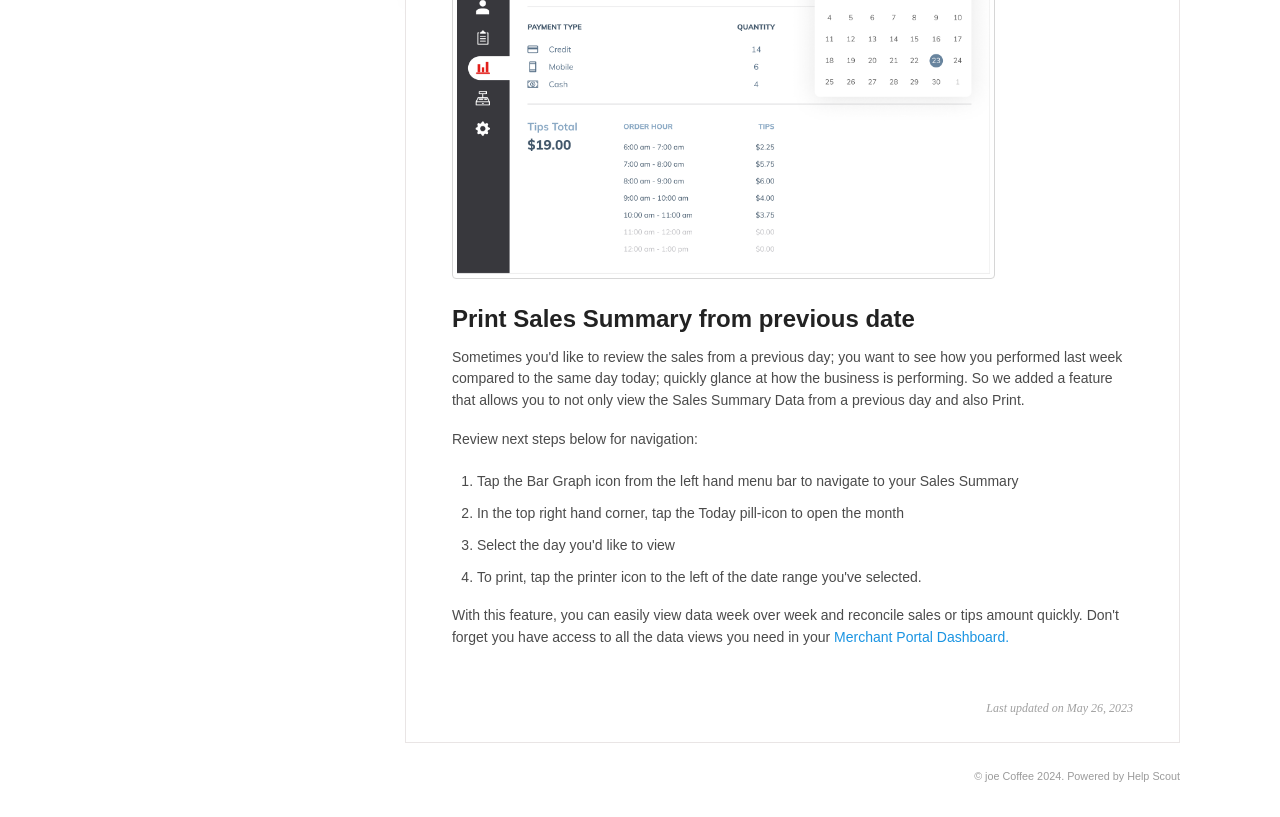Extract the bounding box coordinates for the described element: "COMPAS". The coordinates should be represented as four float numbers between 0 and 1: [left, top, right, bottom].

None